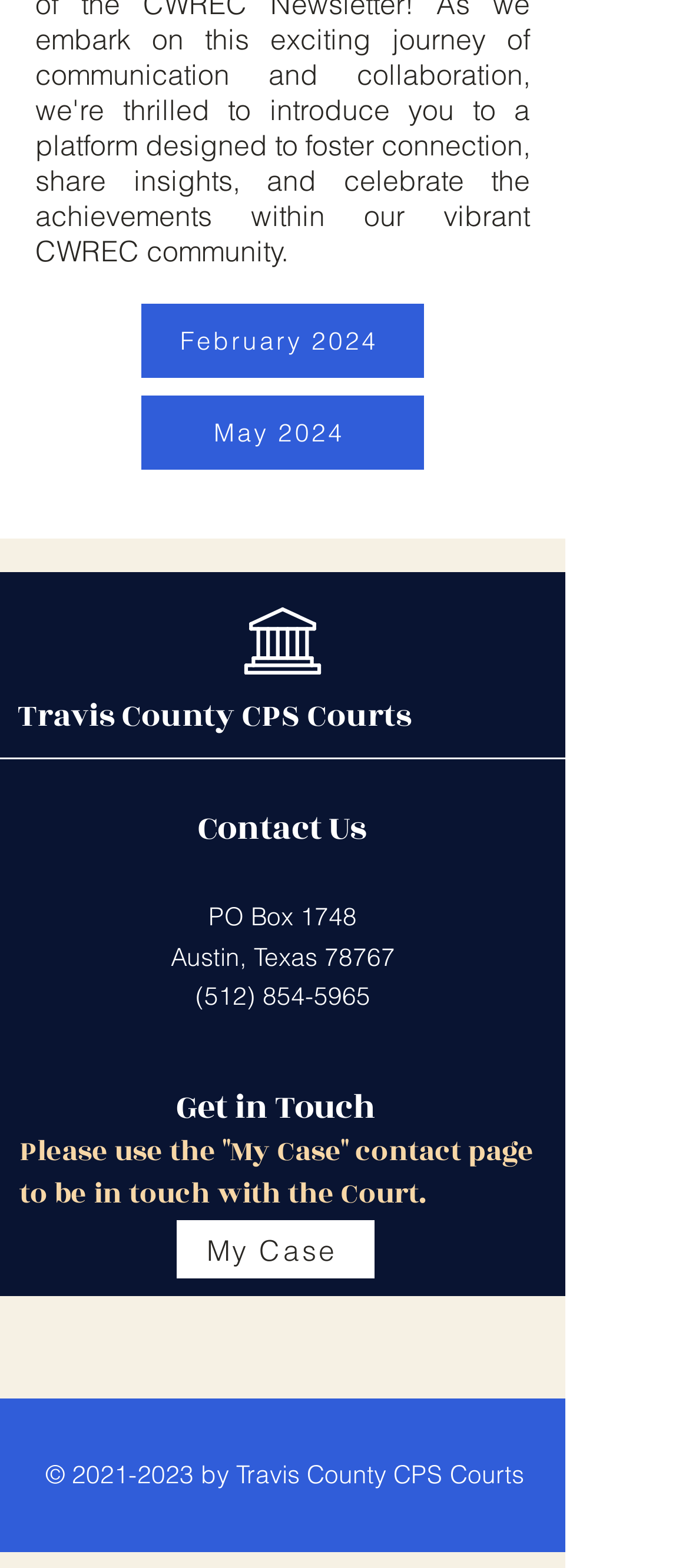What is the phone number to contact?
Please provide a detailed and thorough answer to the question.

I found the answer by looking at the link element '(512) 854-5965' which is located at [0.283, 0.625, 0.537, 0.645]. This element is likely to be a contact information, and it contains a phone number.